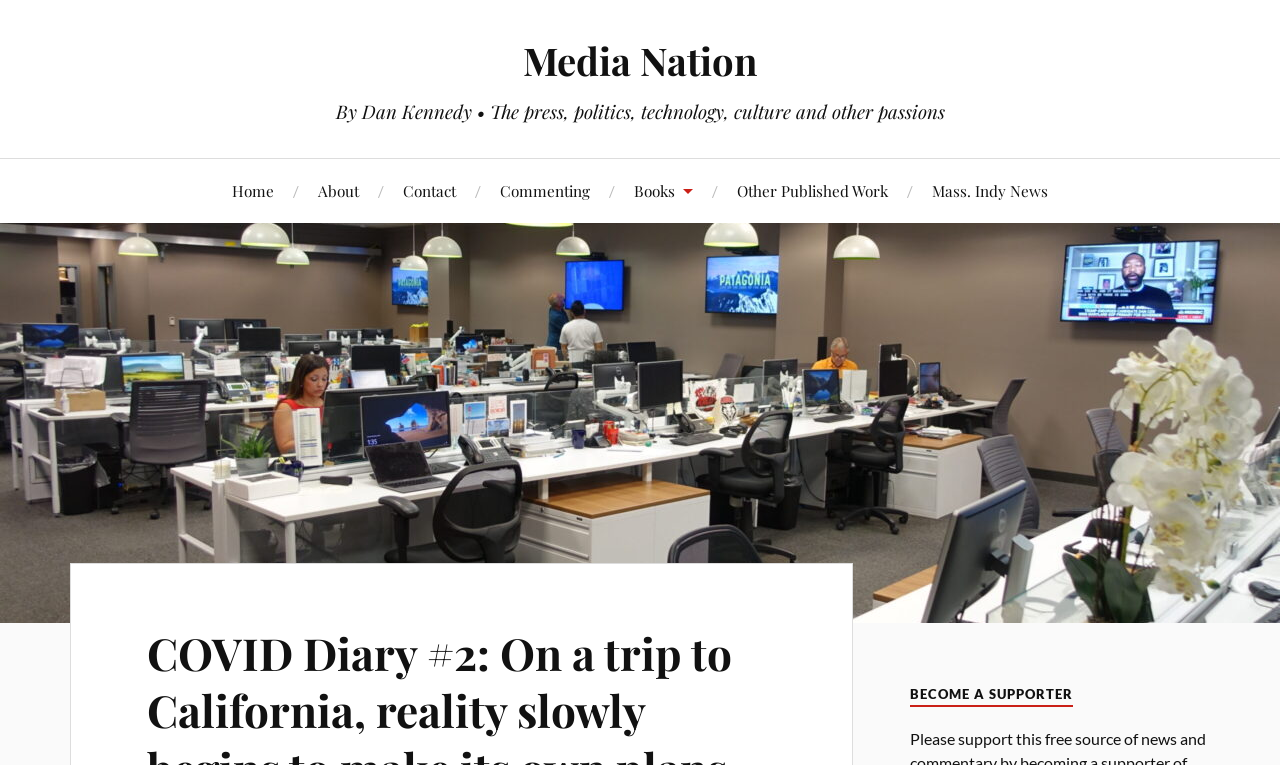Identify the bounding box coordinates of the part that should be clicked to carry out this instruction: "view other published work".

[0.576, 0.208, 0.694, 0.291]